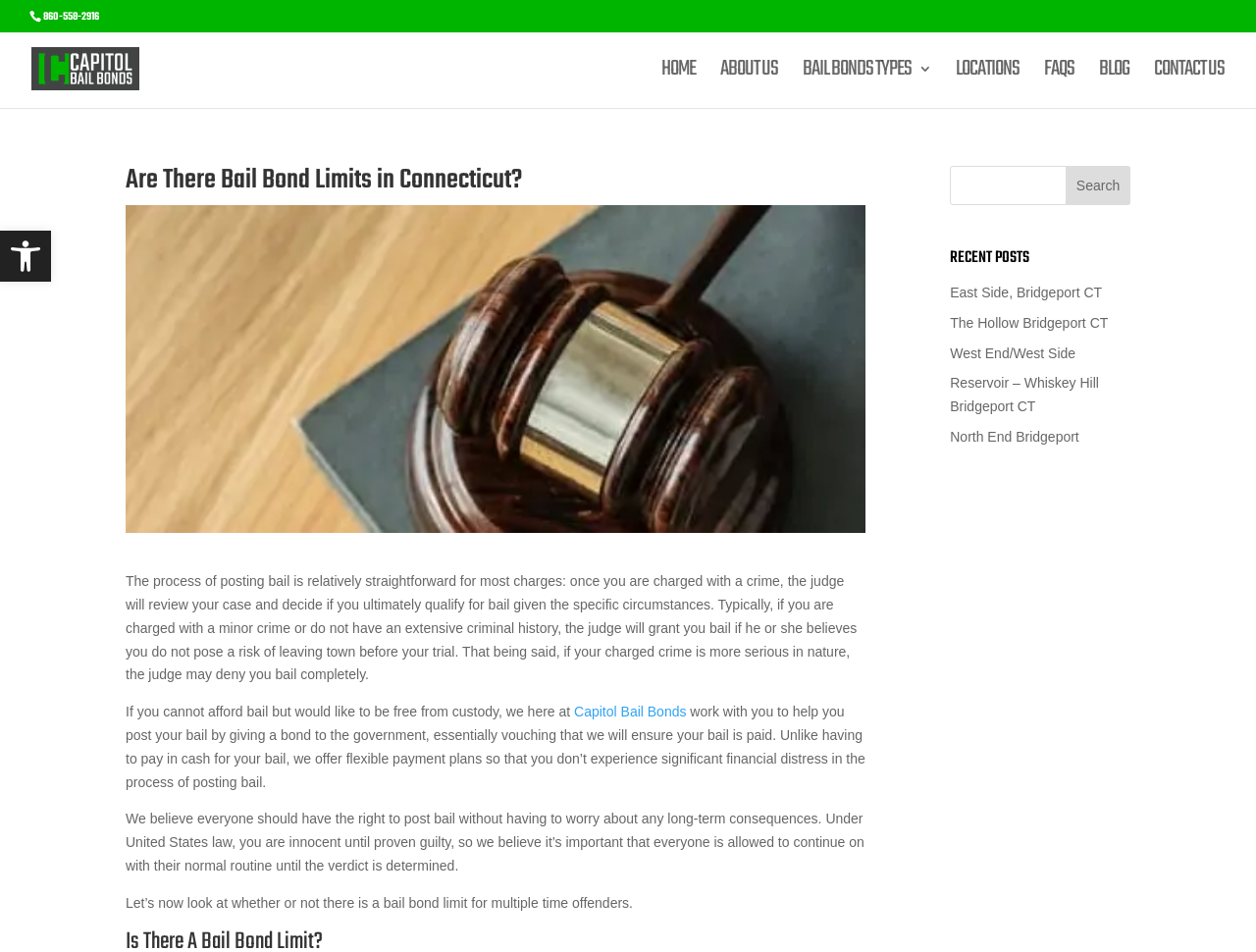What is the purpose of Capitol Bail Bonds?
From the image, respond using a single word or phrase.

To help people post bail